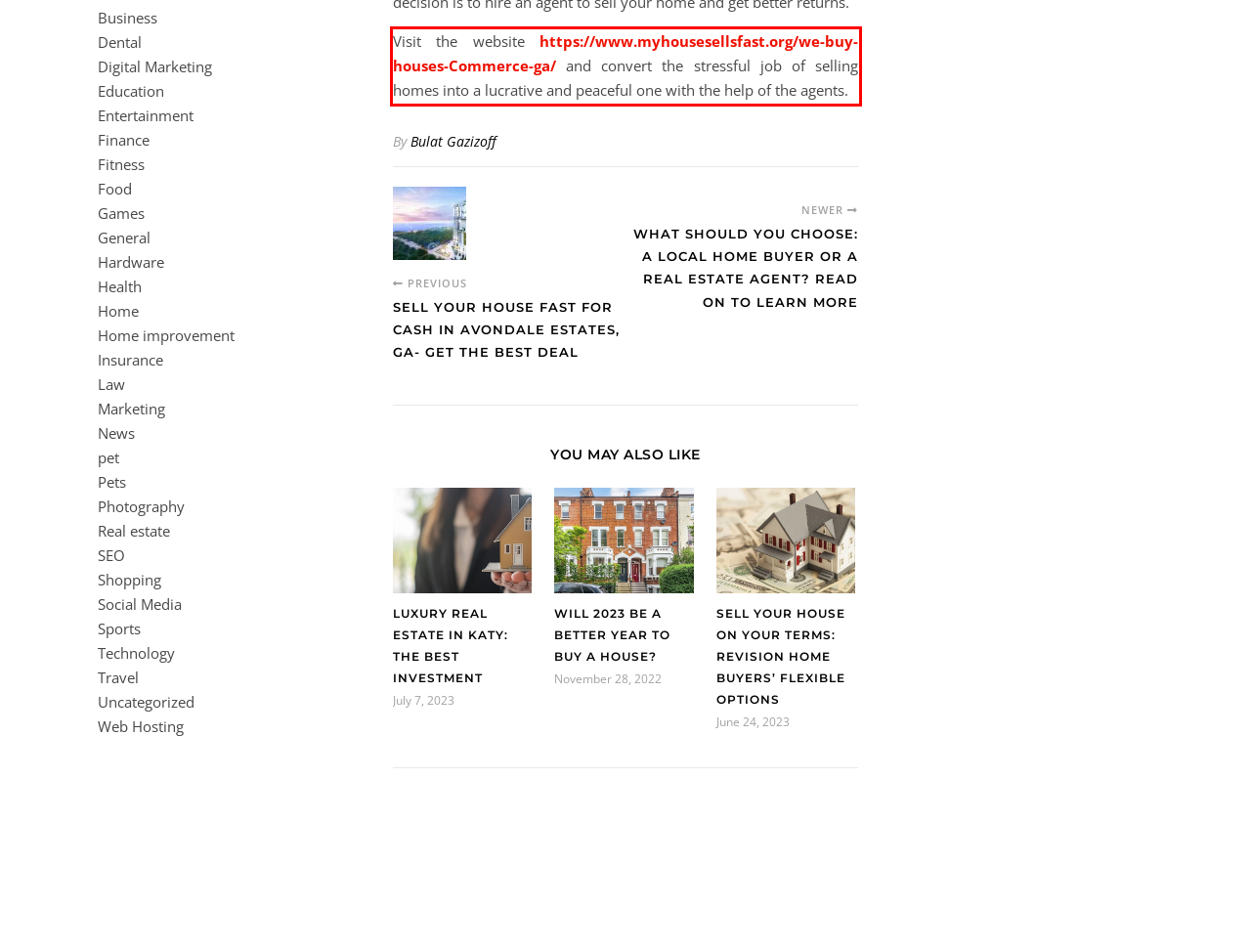You are provided with a screenshot of a webpage that includes a red bounding box. Extract and generate the text content found within the red bounding box.

Visit the website https://www.myhousesellsfast.org/we-buy-houses-Commerce-ga/ and convert the stressful job of selling homes into a lucrative and peaceful one with the help of the agents.